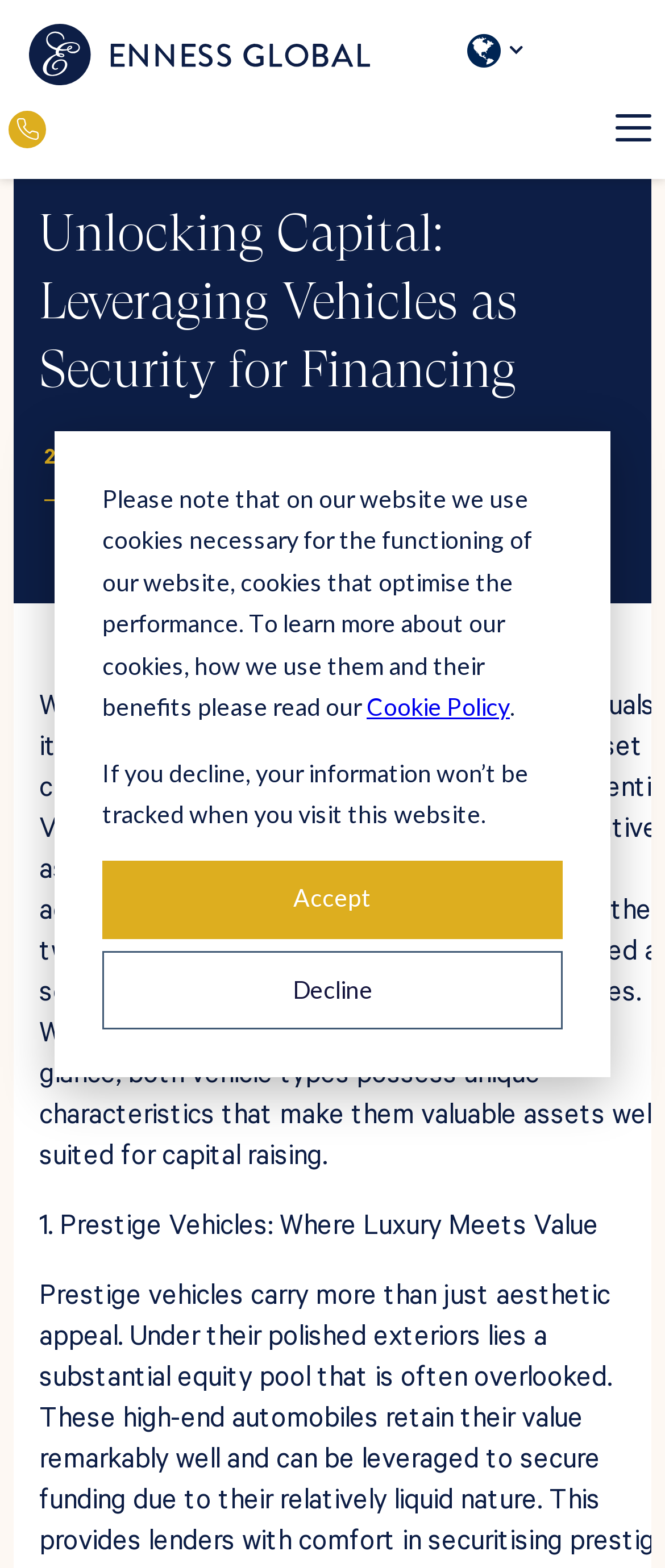Using the information from the screenshot, answer the following question thoroughly:
What is the logo positioned at the top left?

I found the logo by looking at the top left section of the webpage, where I saw an image element with the description 'Logo'. This suggests that the logo is a visual representation of the brand or company.